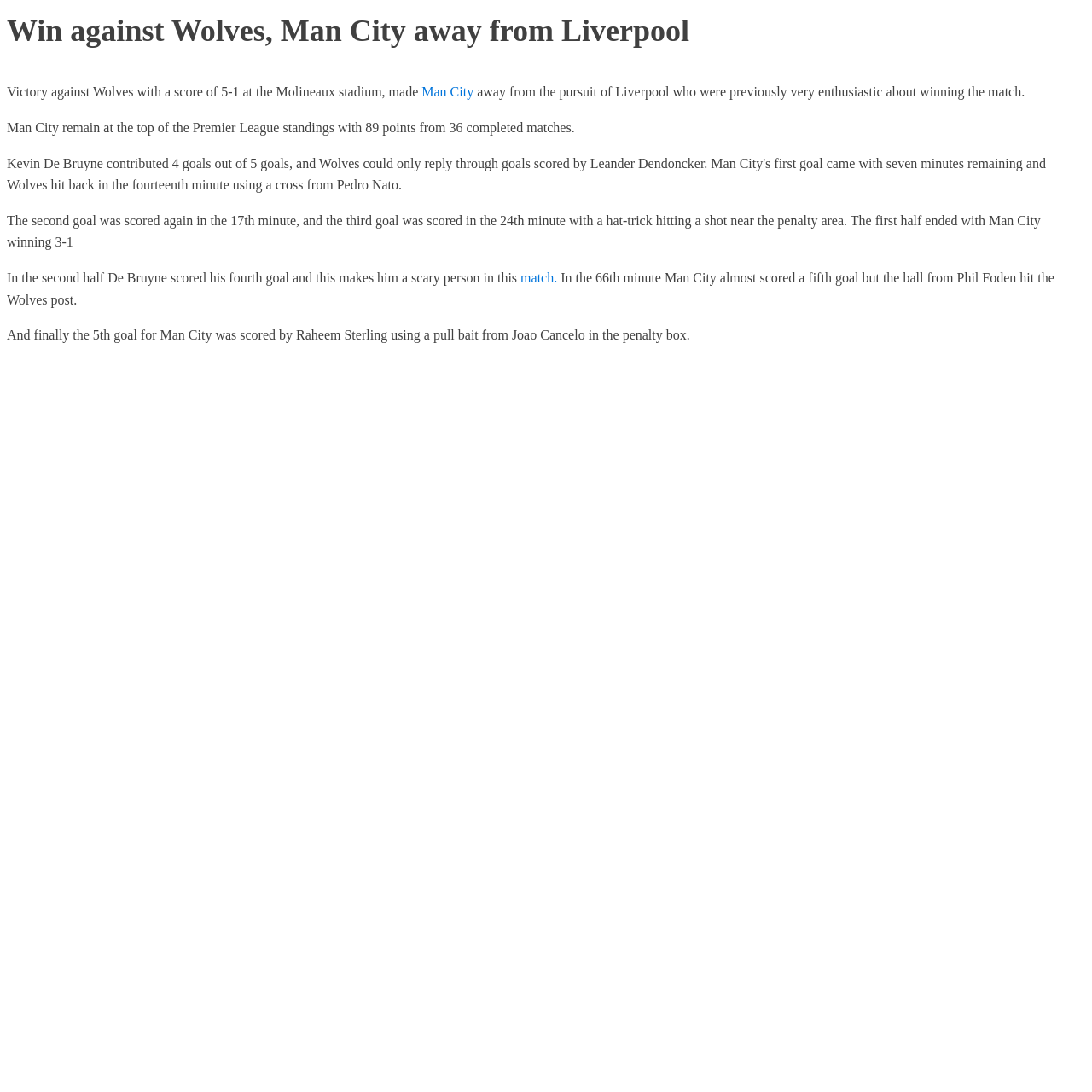Reply to the question with a single word or phrase:
Who won the match against Wolves?

Man City